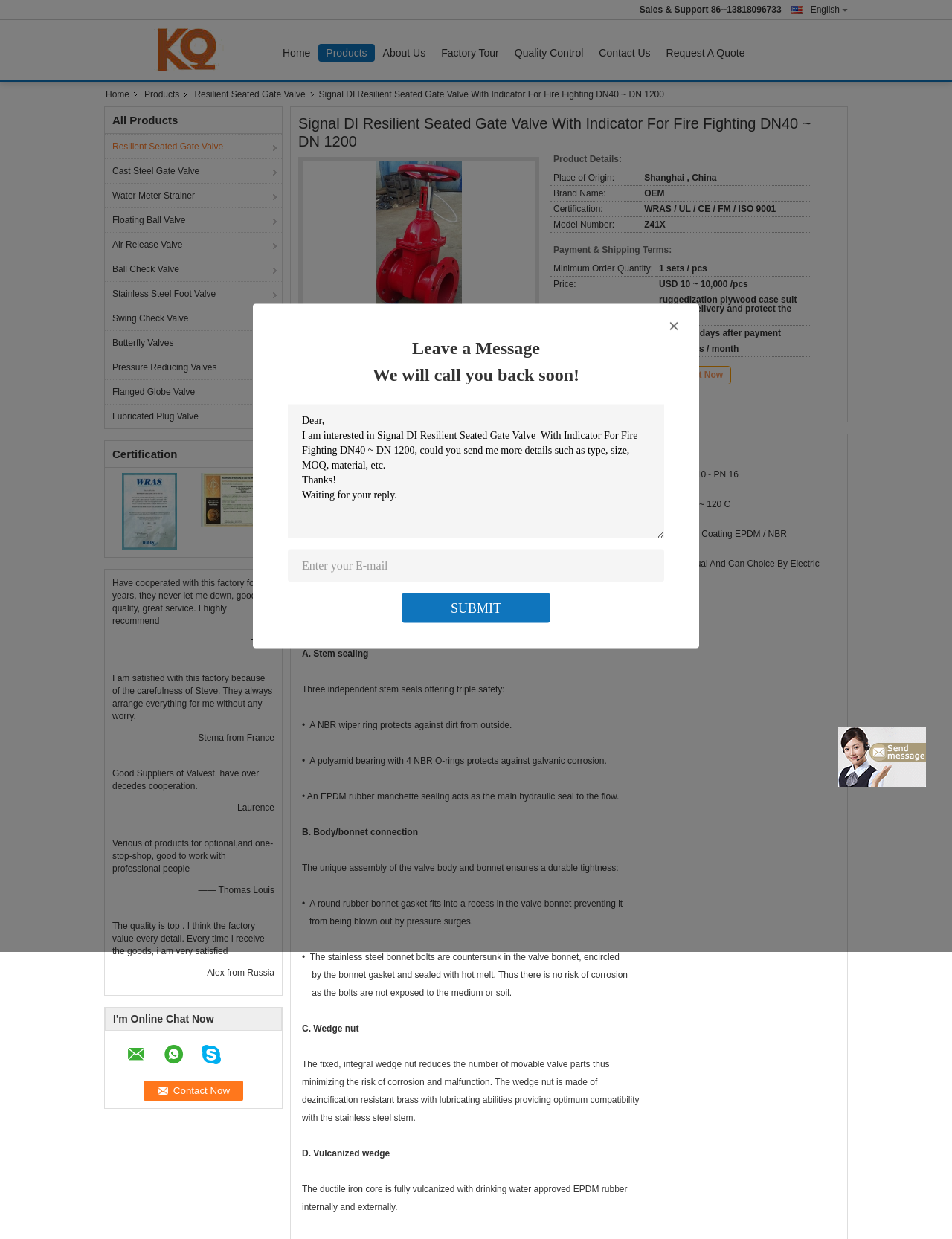Determine the bounding box coordinates for the element that should be clicked to follow this instruction: "Click the 'Send Message' button". The coordinates should be given as four float numbers between 0 and 1, in the format [left, top, right, bottom].

[0.877, 0.585, 0.977, 0.636]